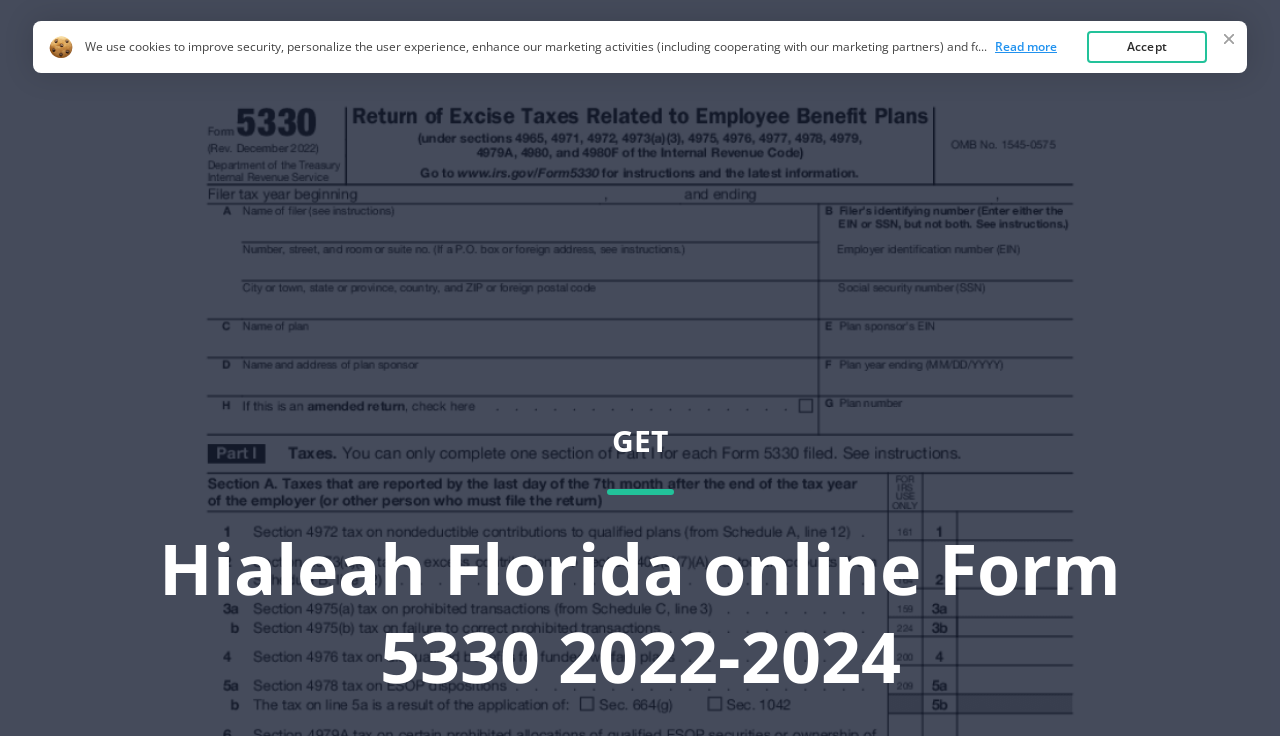What is the name of the form?
Kindly give a detailed and elaborate answer to the question.

I found the answer by looking at the link element with the text 'Form 5330' which is located at the top of the webpage.